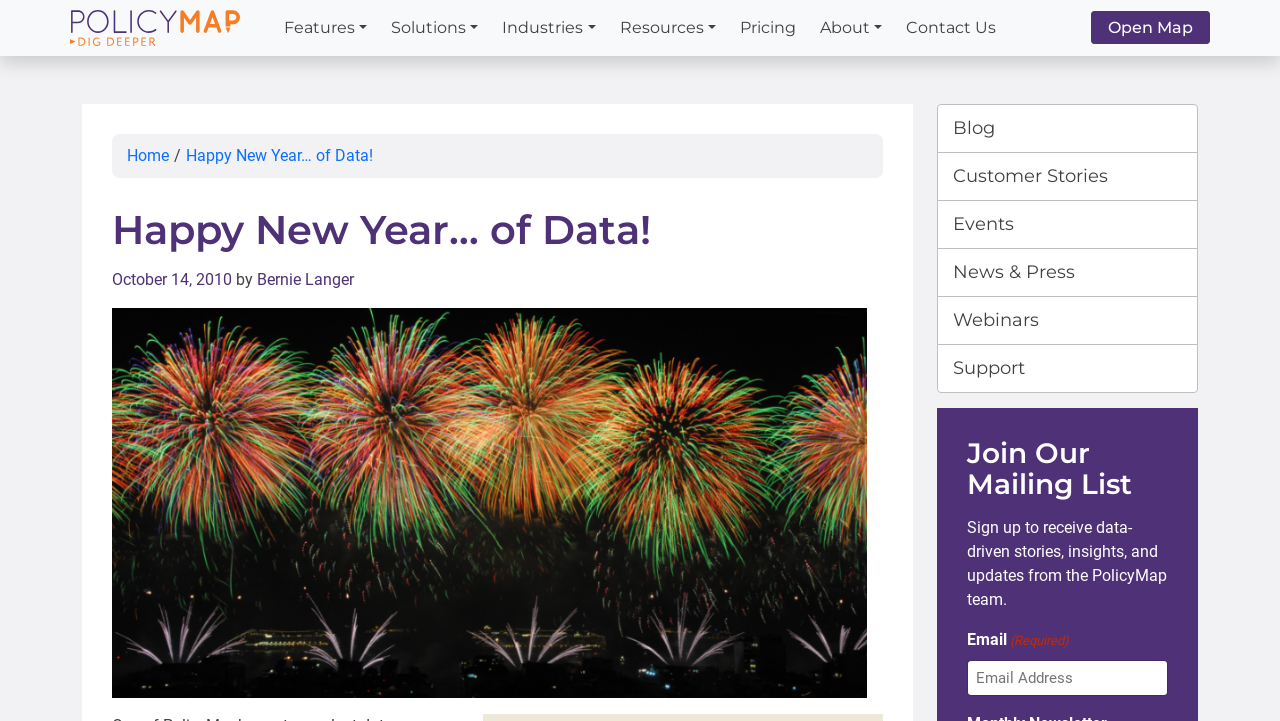Locate the bounding box coordinates of the clickable region necessary to complete the following instruction: "Click on the 'About' button". Provide the coordinates in the format of four float numbers between 0 and 1, i.e., [left, top, right, bottom].

[0.631, 0.0, 0.698, 0.078]